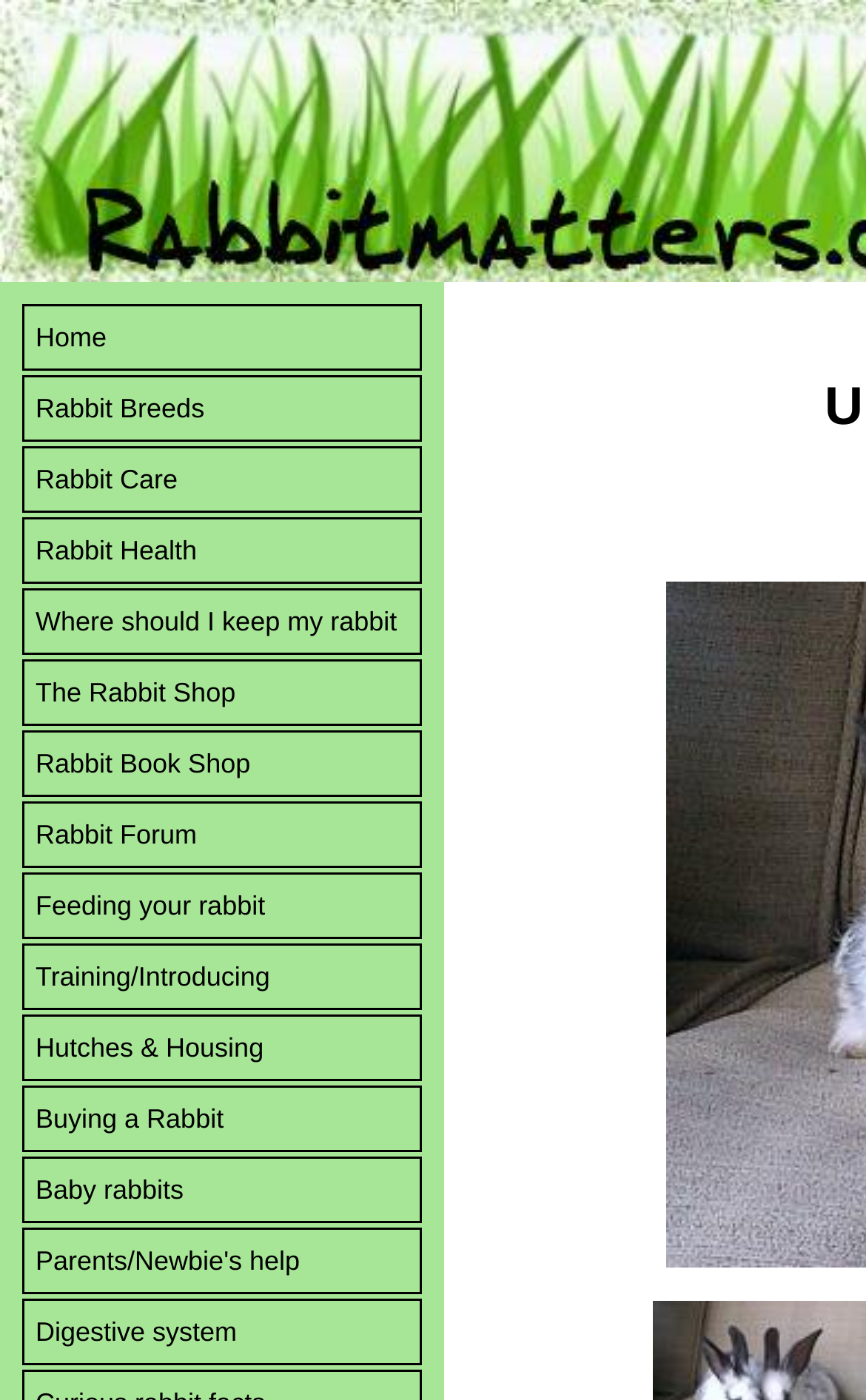Please locate the clickable area by providing the bounding box coordinates to follow this instruction: "visit the rabbit shop".

[0.026, 0.471, 0.487, 0.518]